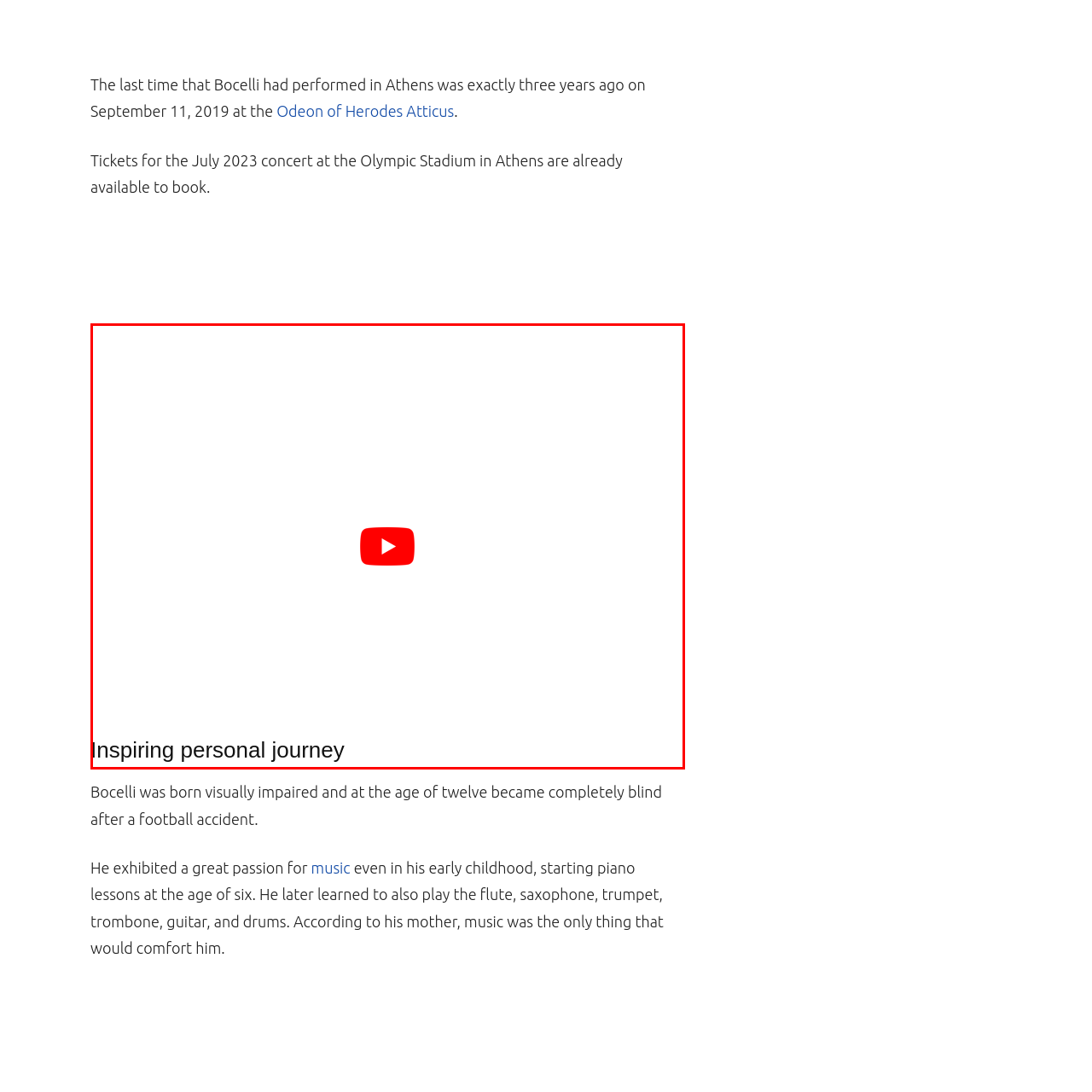Give a detailed account of the picture within the red bounded area.

The image features a video player interface, prominently displaying the iconic red YouTube play button, inviting viewers to engage with content related to the noted artist, Andrea Bocelli. This ties into an inspiring personal journey outlined on the page, reflecting on Bocelli's remarkable story as a musician who has overcome significant challenges, including being blind since childhood. The accompanying text mentions that his last performance in Athens took place on September 11, 2019, at the historic Odeon of Herodes Atticus, highlighting the significance of his concerts and the ongoing availability of tickets for future events, such as his July 2023 performance at the Olympic Stadium.